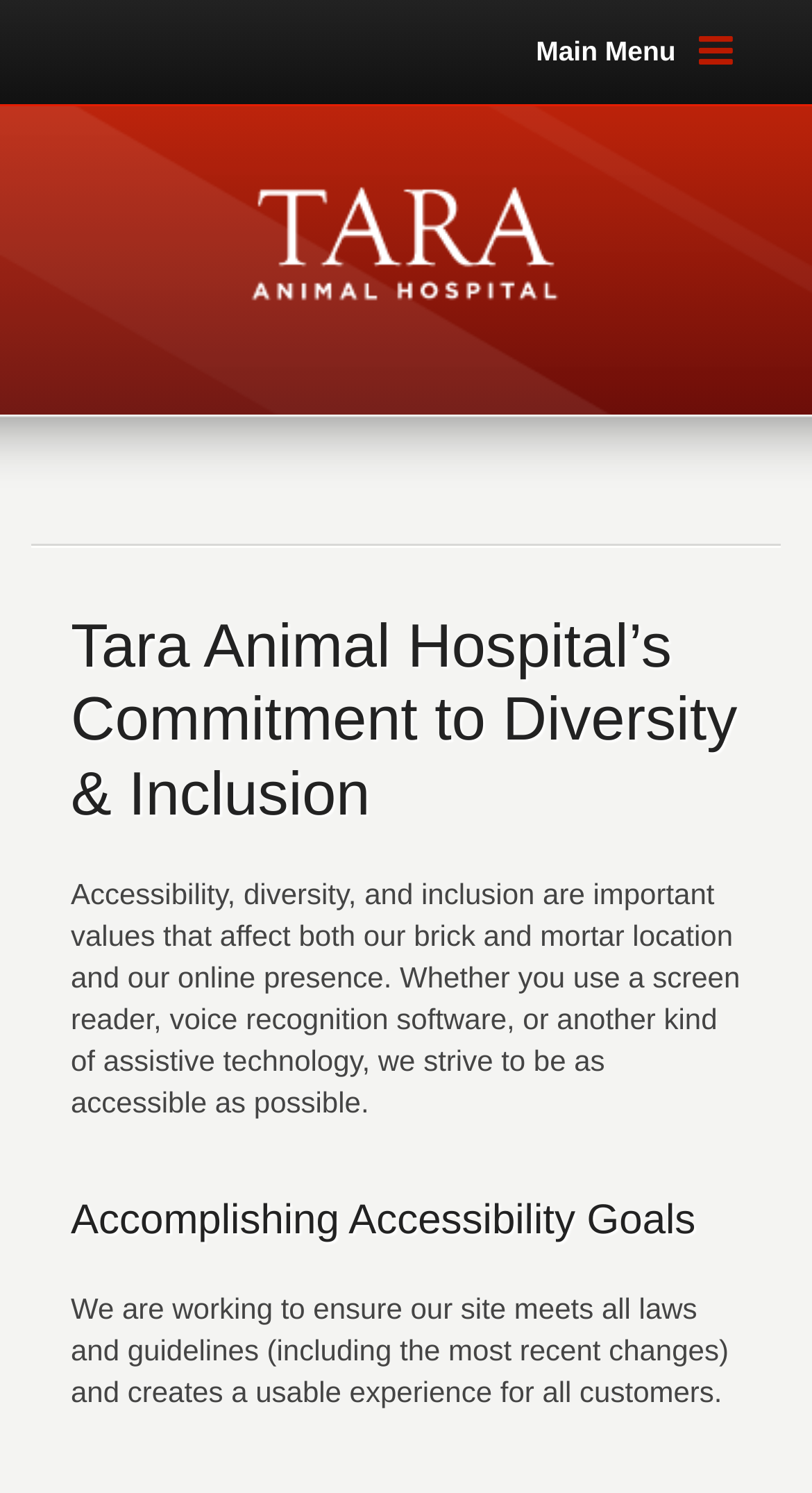Use a single word or phrase to answer the question: 
What is Tara Animal Hospital striving for?

To be as accessible as possible